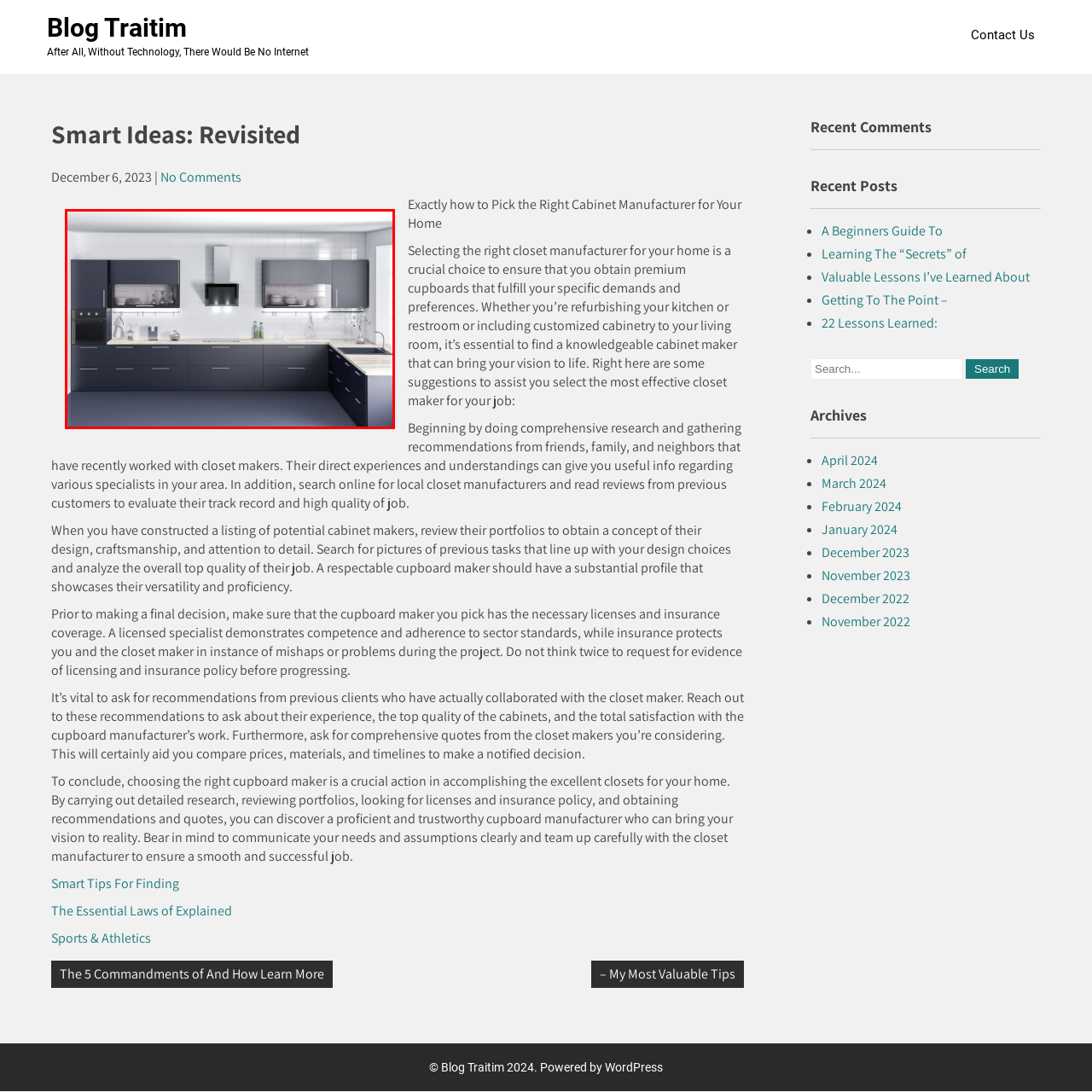What type of doors do the upper cabinets have?
Study the area inside the red bounding box in the image and answer the question in detail.

According to the caption, the upper cabinets feature glass panel doors, allowing for a display of dishware and adding a touch of elegance to the kitchen design.